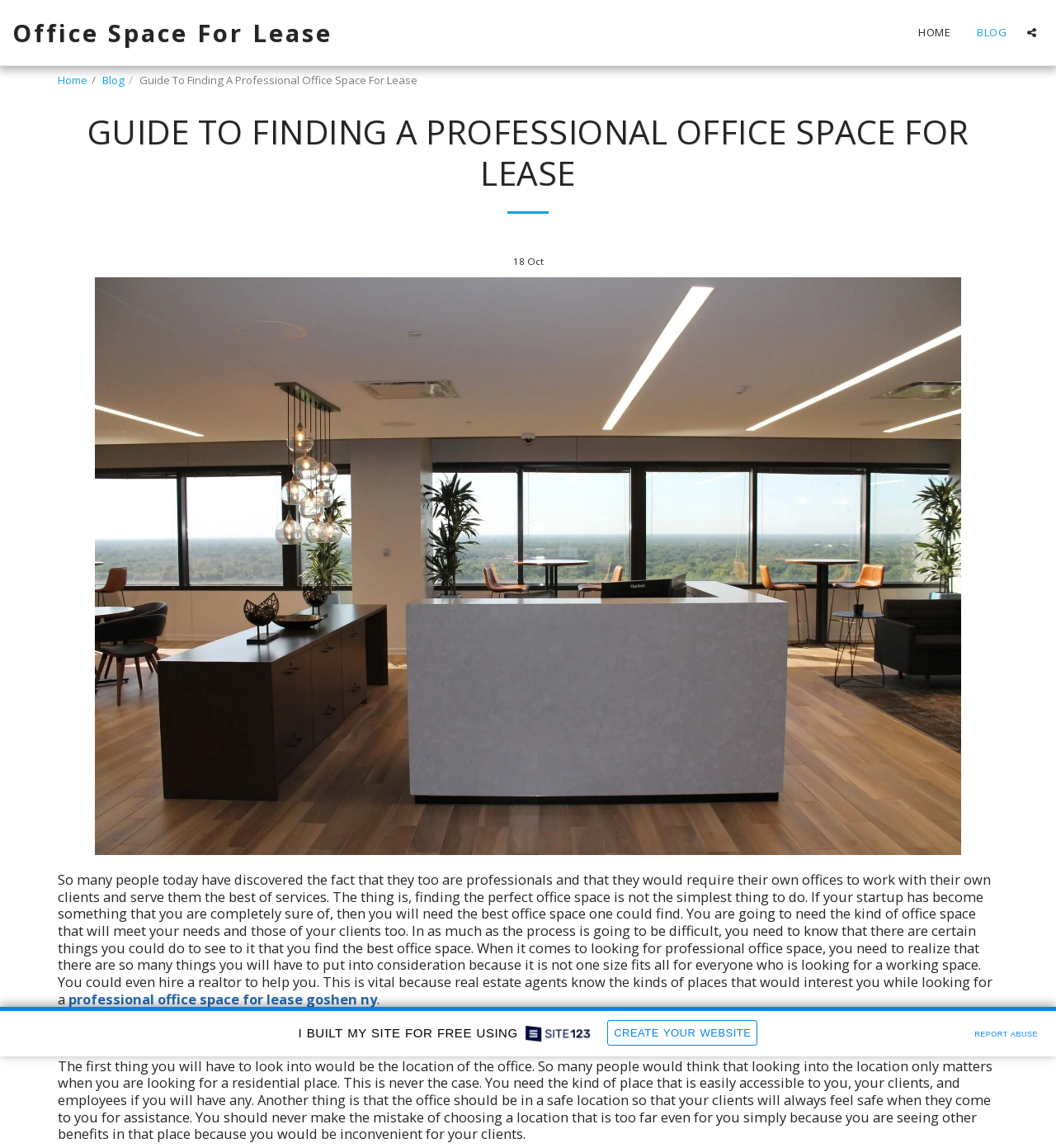What is suggested to help find a professional office space?
Answer with a single word or short phrase according to what you see in the image.

Hiring a realtor